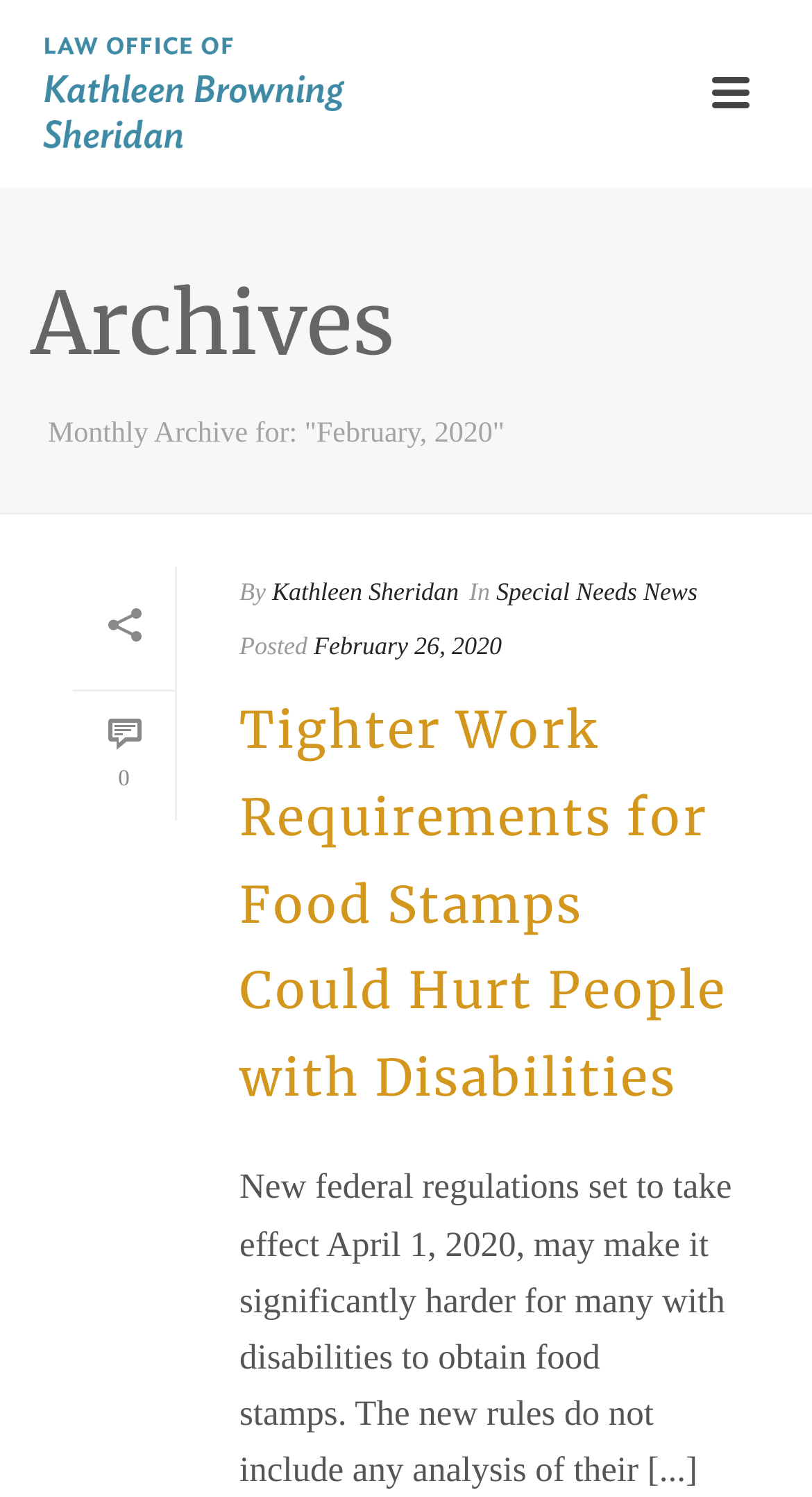Identify the bounding box for the UI element described as: "Kathleen Sheridan". The coordinates should be four float numbers between 0 and 1, i.e., [left, top, right, bottom].

[0.335, 0.386, 0.565, 0.405]